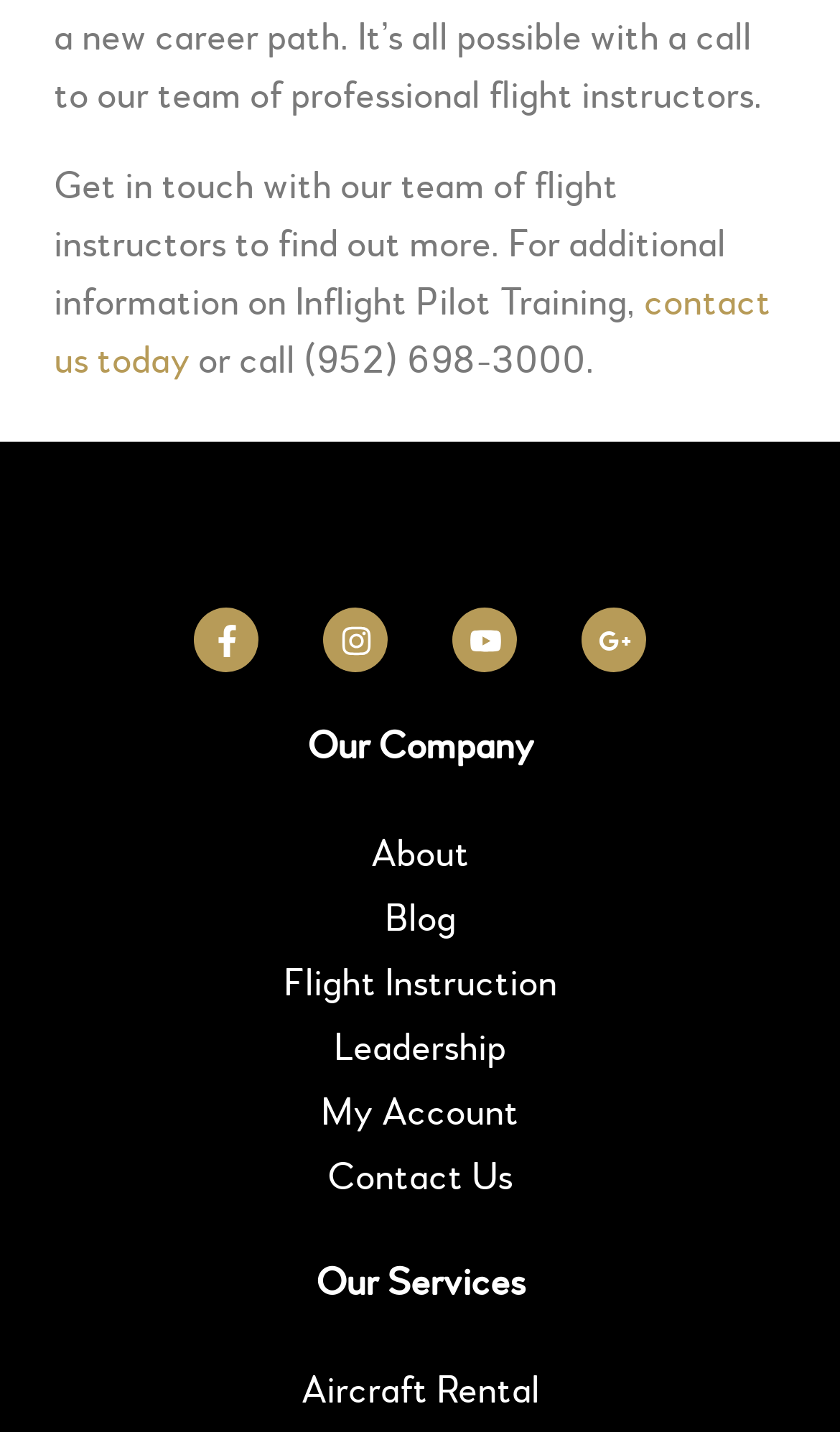What is the last link in the 'Our Company' section?
Please use the image to provide an in-depth answer to the question.

I looked at the links under the 'Our Company' heading and found that the last link is 'Contact Us' which is located at the bottom of the section.